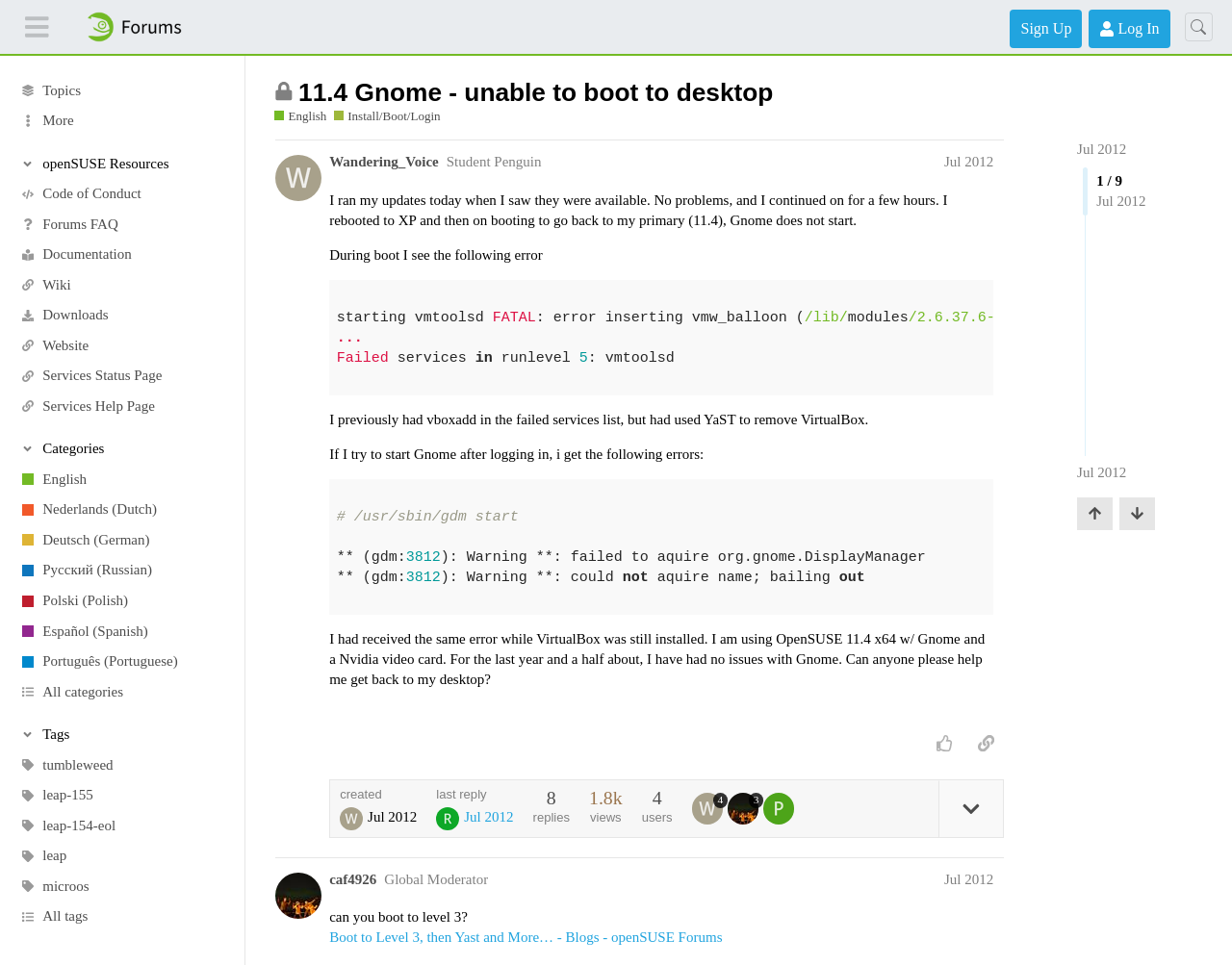Using the provided element description: "Wandering_Voice", determine the bounding box coordinates of the corresponding UI element in the screenshot.

[0.267, 0.158, 0.356, 0.179]